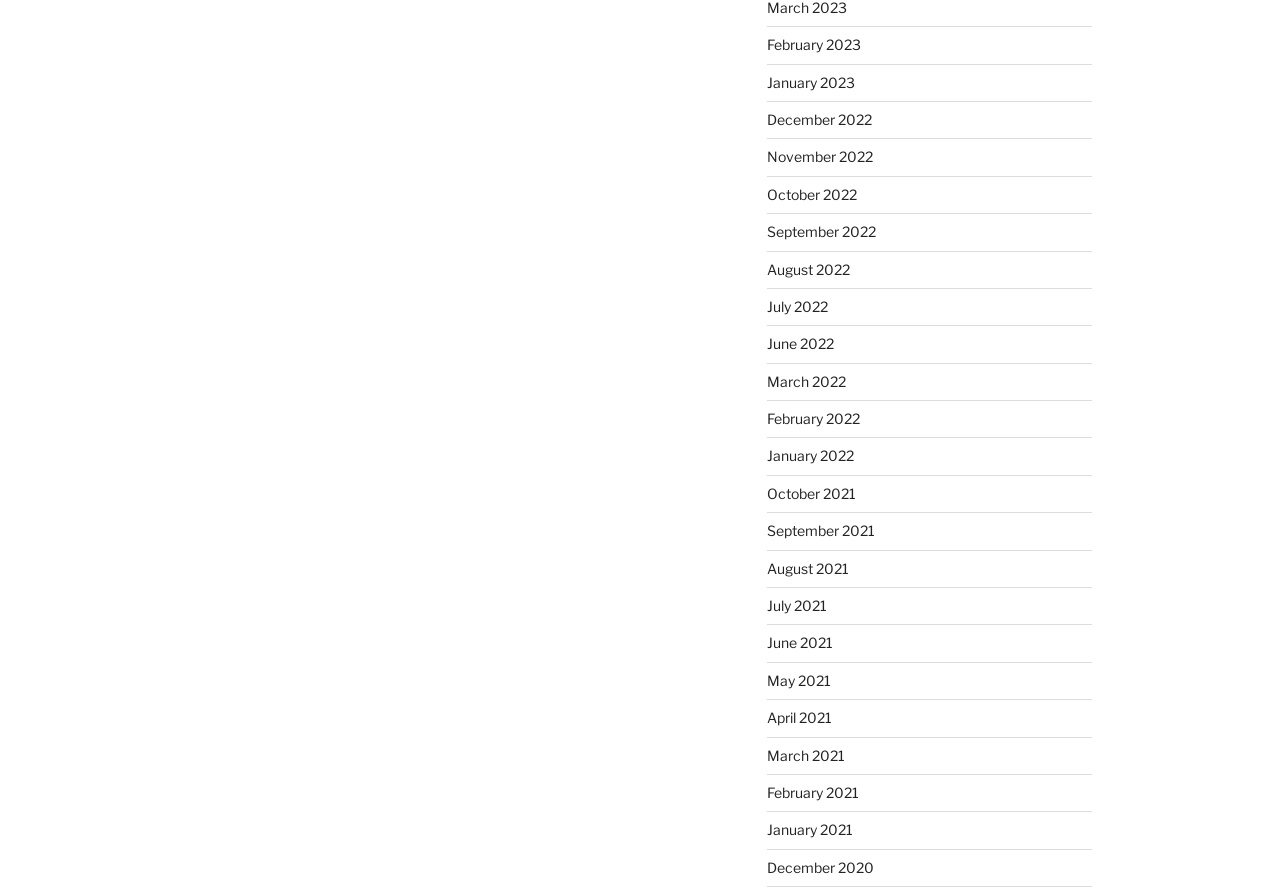By analyzing the image, answer the following question with a detailed response: How many months are listed in 2022?

I counted the number of links on the webpage that correspond to months in 2022. There are 12 links, one for each month of the year.